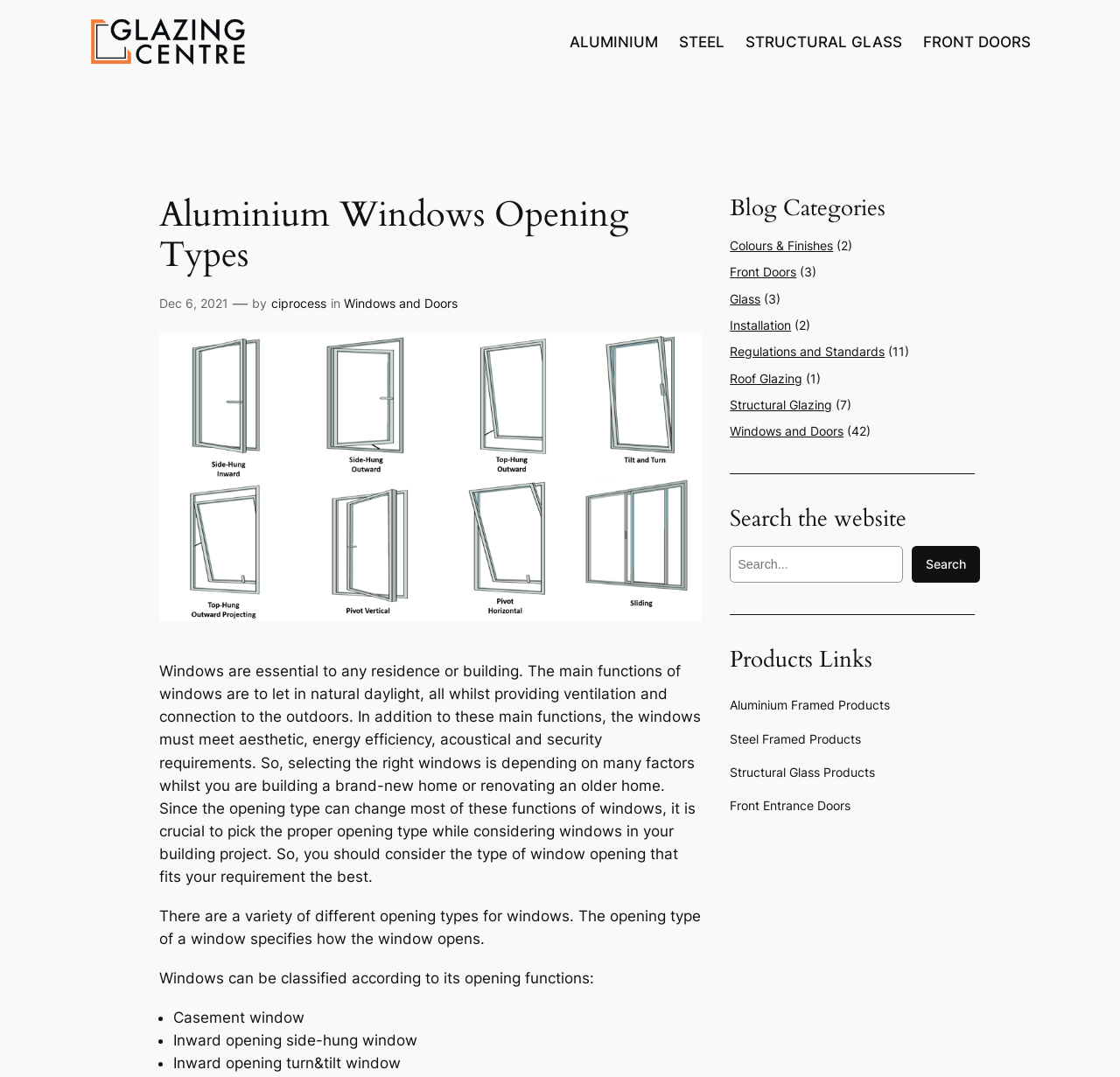Use a single word or phrase to answer the question:
How many product links are available?

4